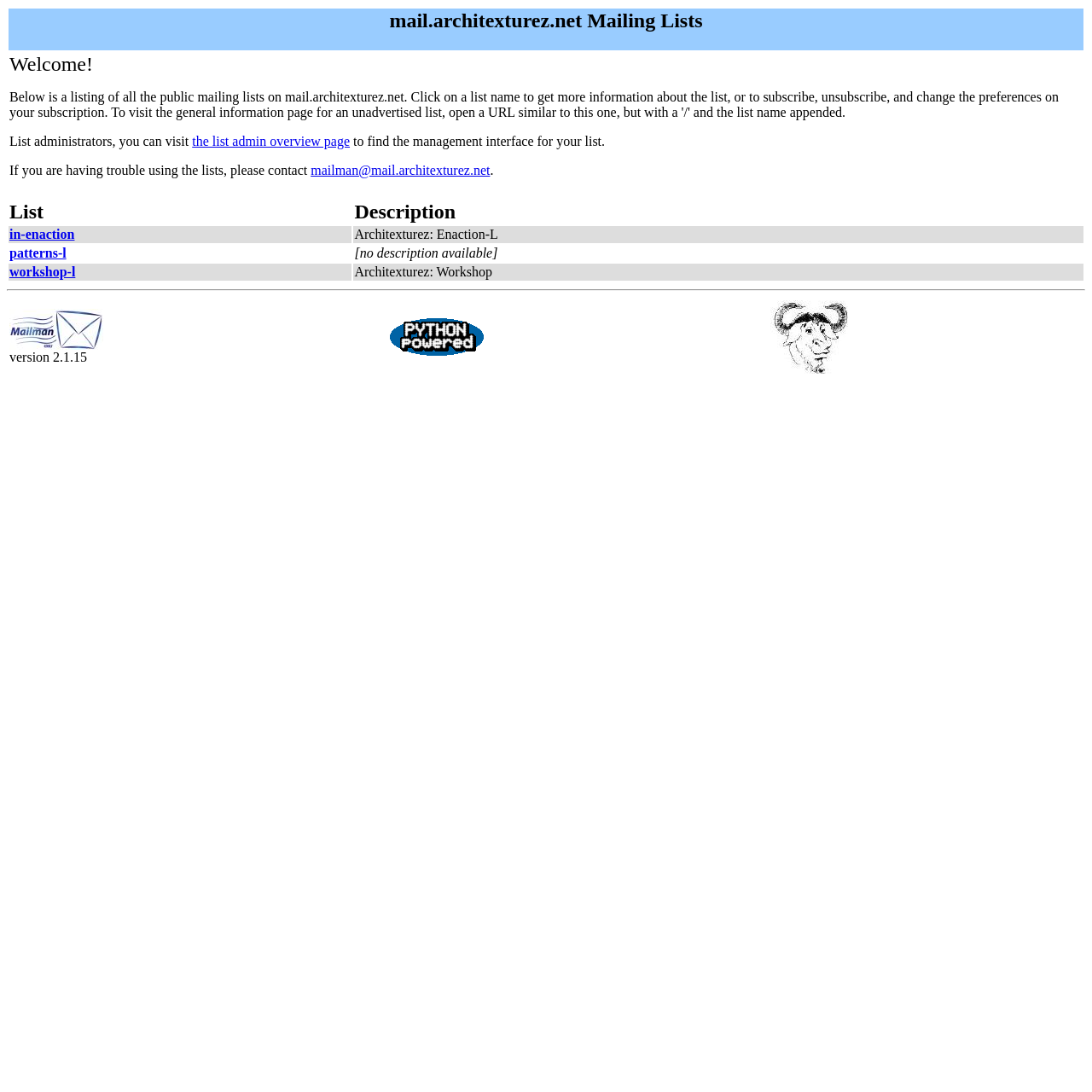How many mailing lists are shown on this page?
Give a detailed and exhaustive answer to the question.

I counted the number of rows in the table that lists the mailing lists, starting from 'in-enaction' and ending at 'workshop-l'. There are 3 rows, each representing a mailing list.